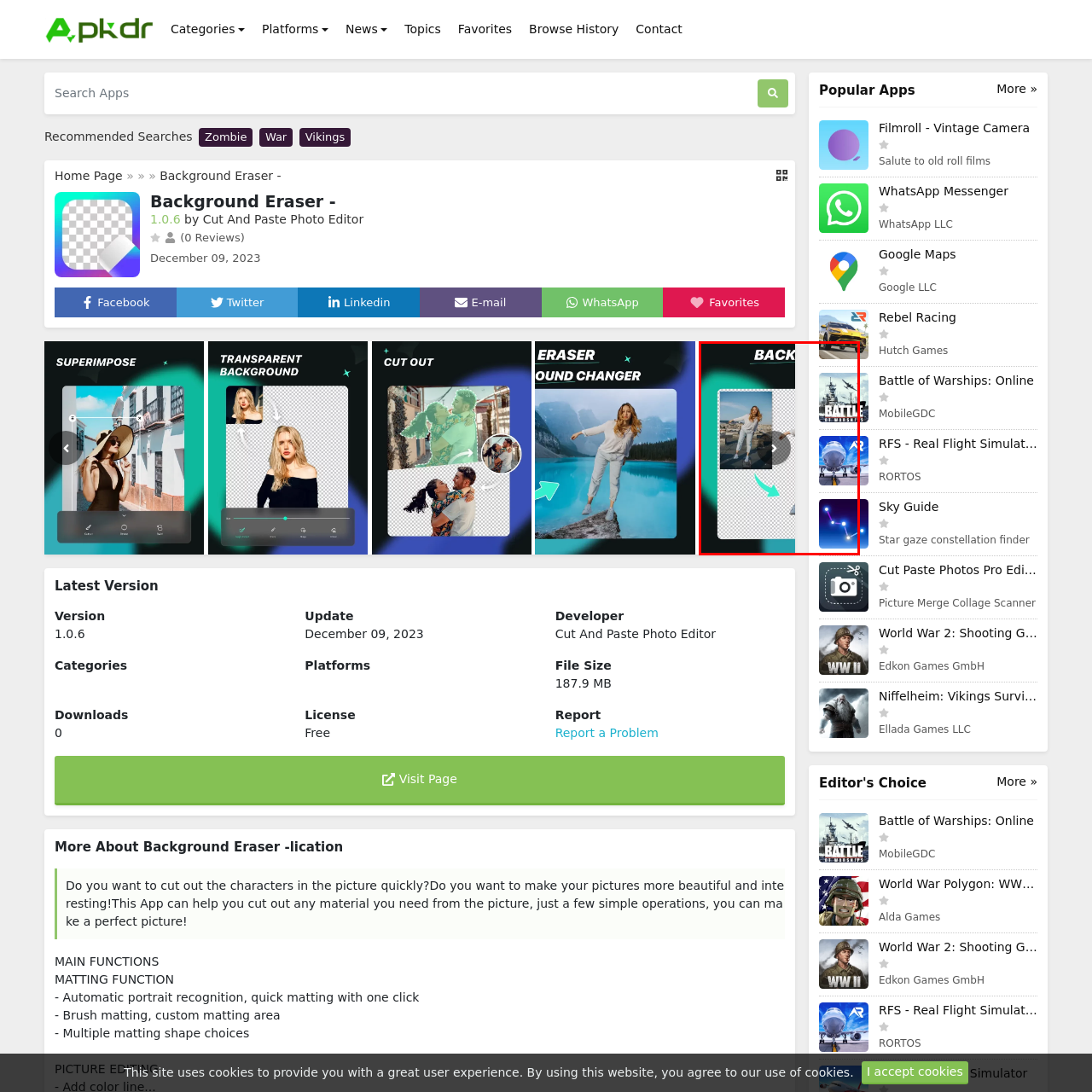Draft a detailed caption for the image located inside the red outline.

The image showcases an interface for the "Background Eraser" application, emphasizing a specific feature that allows users to easily cut out objects or characters from images. In the foreground, a person standing on a rooftop is depicted, highlighting the app's capability to extract subjects from various backgrounds. The area around the figure is marked with a transparent grid, suggesting that this section can be edited. Below the image, an arrow pointing left indicates the action of transferring or modifying the selected object. The background is adorned with vibrant, modern graphics that capture the essence of digital image editing, making the app visually appealing to potential users. This visual element is part of a larger promotional display aimed at illustrating the app's functions effectively.